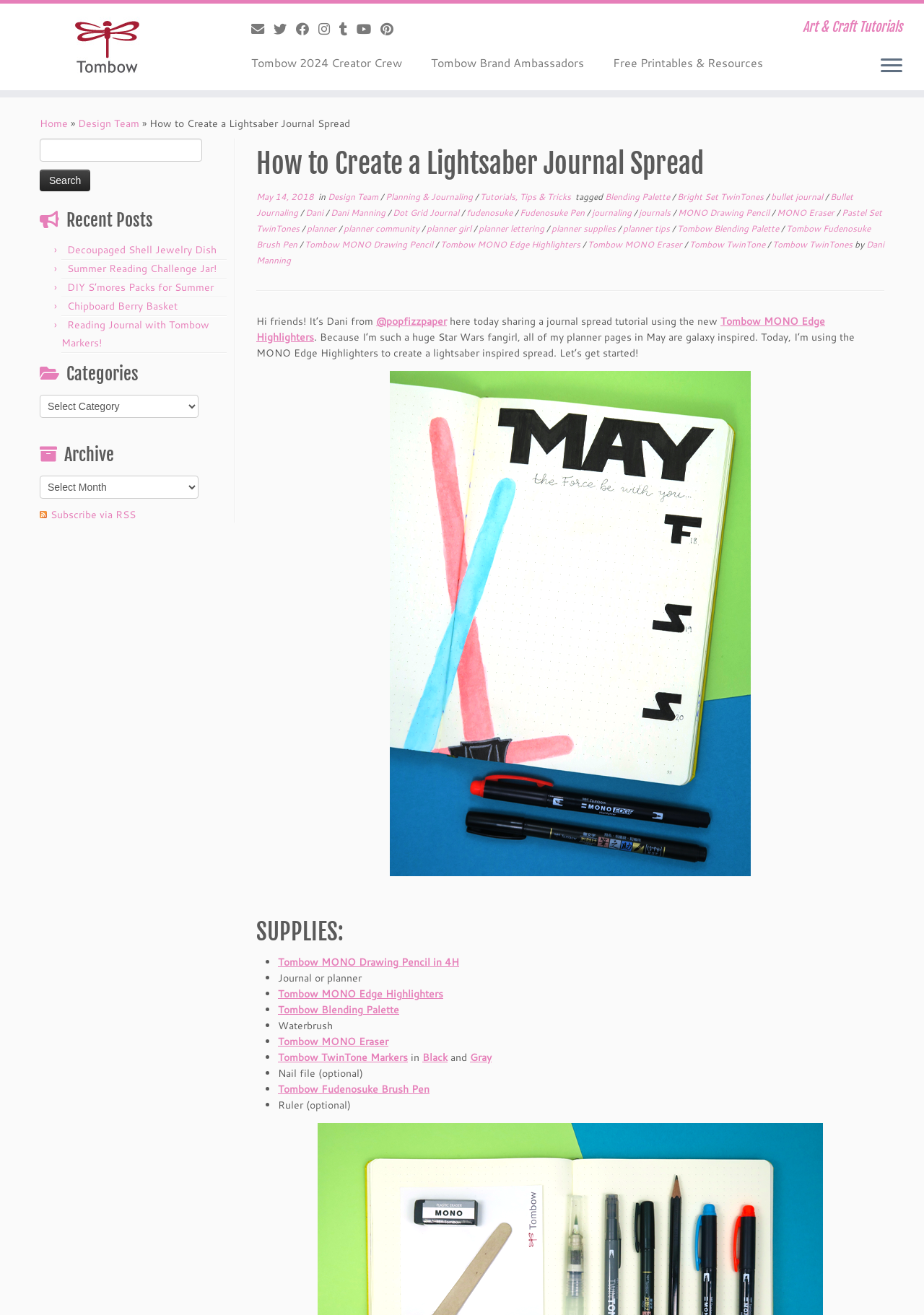Using a single word or phrase, answer the following question: 
What is the author's name?

Dani